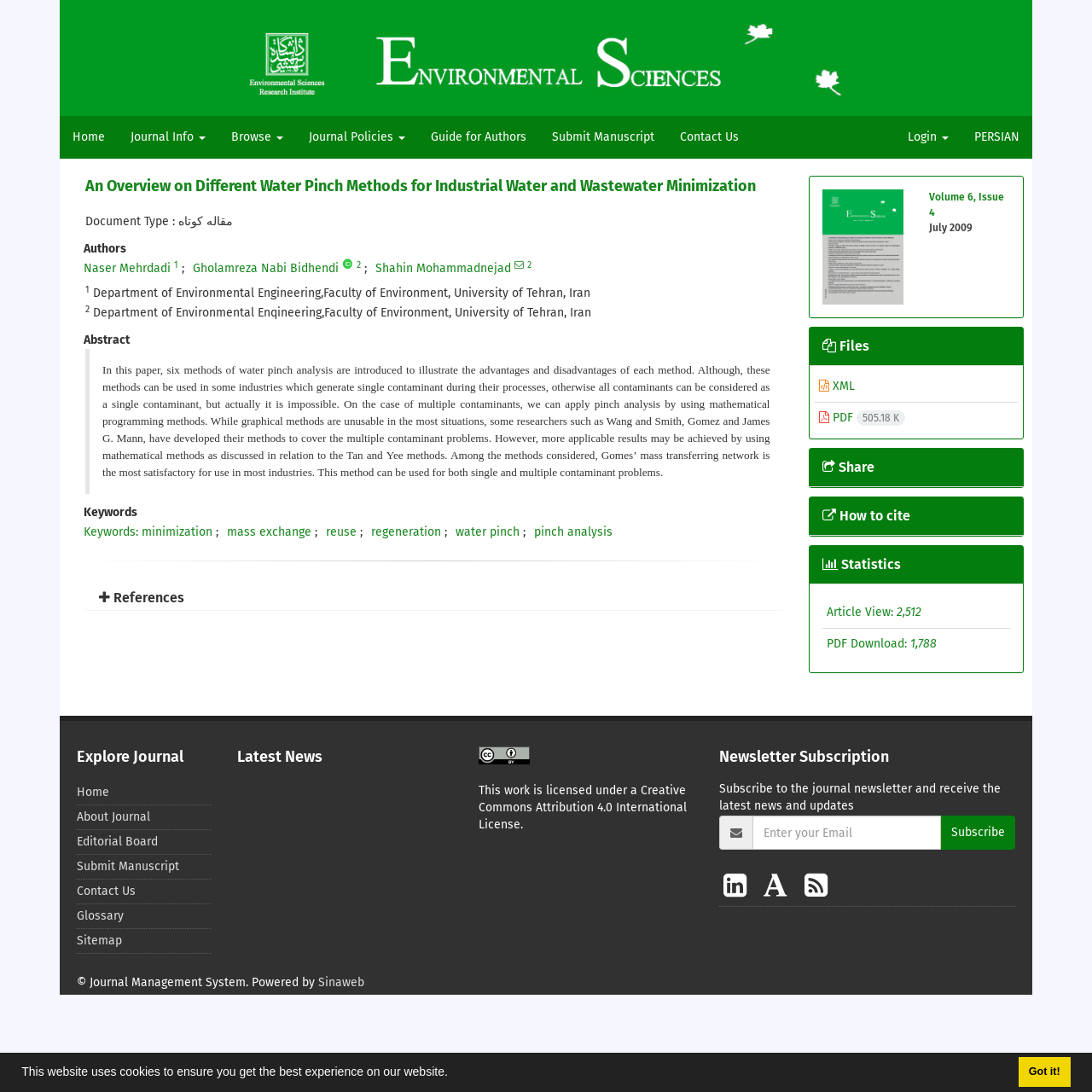Extract the bounding box coordinates of the UI element described by: "Volume 6, Issue 4". The coordinates should include four float numbers ranging from 0 to 1, e.g., [left, top, right, bottom].

[0.851, 0.175, 0.919, 0.2]